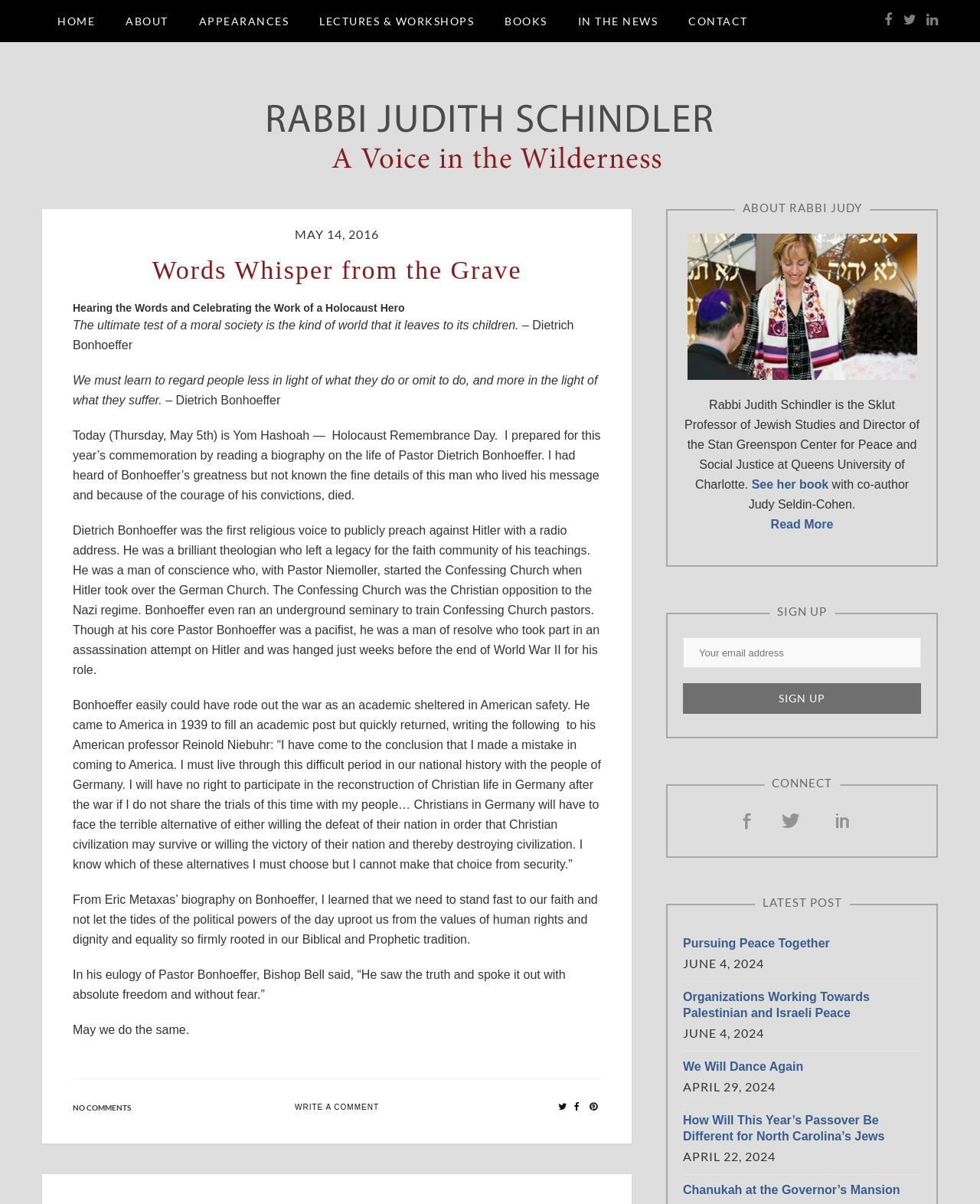Using the information from the screenshot, answer the following question thoroughly:
What is the title of the book written by Rabbi Judith Schindler?

Although the webpage mentions that Rabbi Judith Schindler wrote a book, it does not specify the title of the book. The link 'See her book' suggests that more information about the book can be found by clicking on the link, but the title is not provided on this webpage.